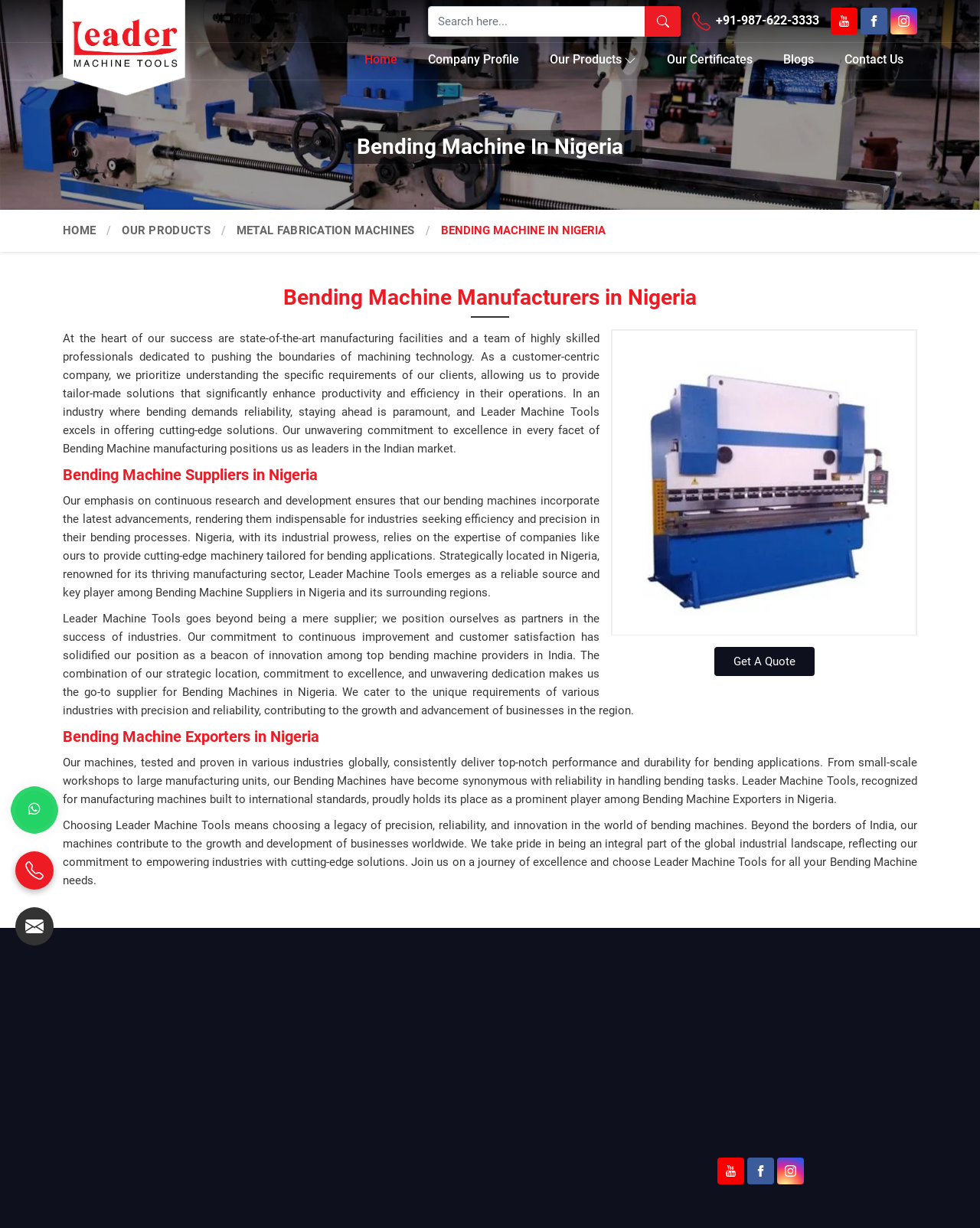Can you show the bounding box coordinates of the region to click on to complete the task described in the instruction: "Go to the 'Reports' page"?

None